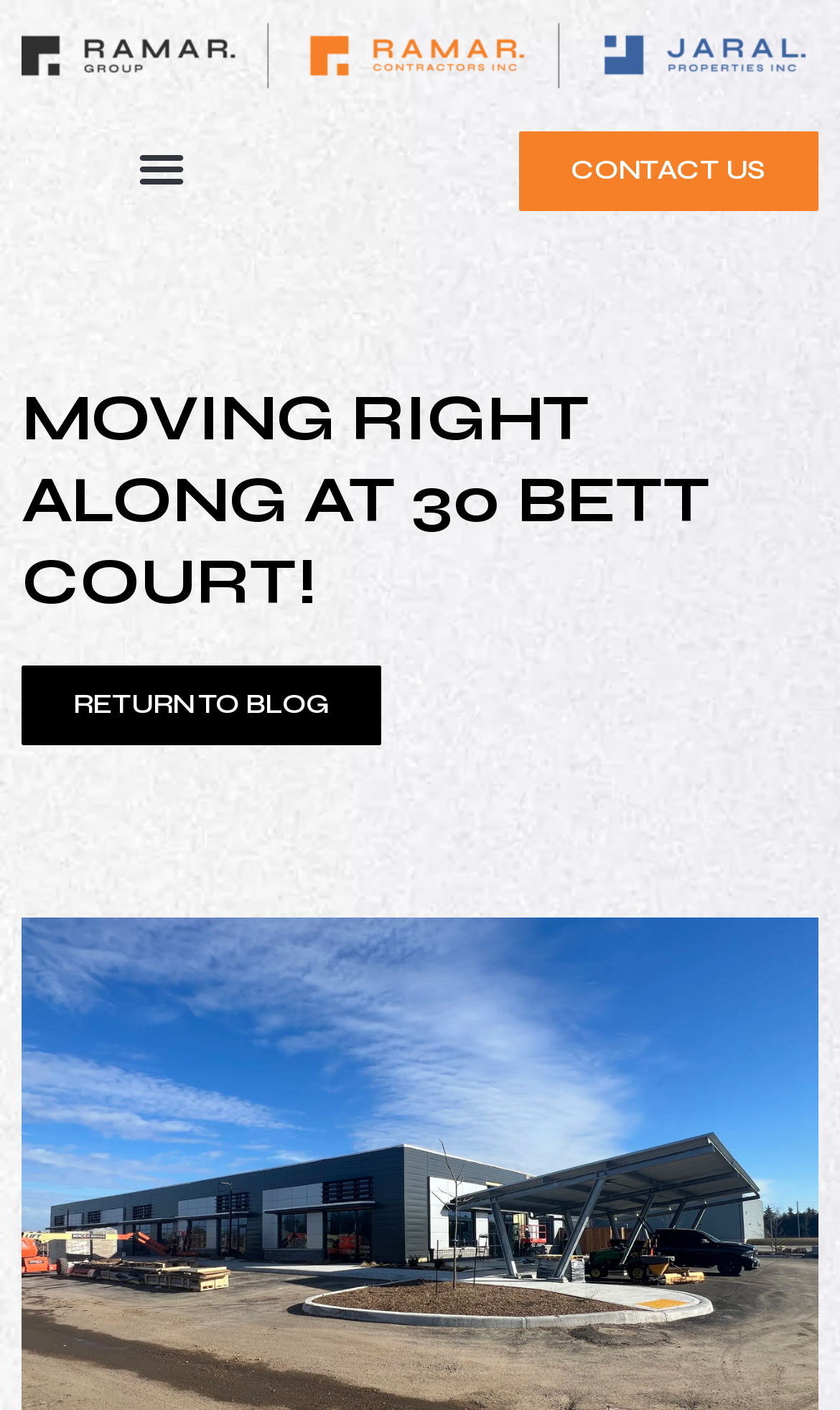Please find the bounding box for the following UI element description. Provide the coordinates in (top-left x, top-left y, bottom-right x, bottom-right y) format, with values between 0 and 1: CONTACT US

[0.618, 0.093, 0.974, 0.15]